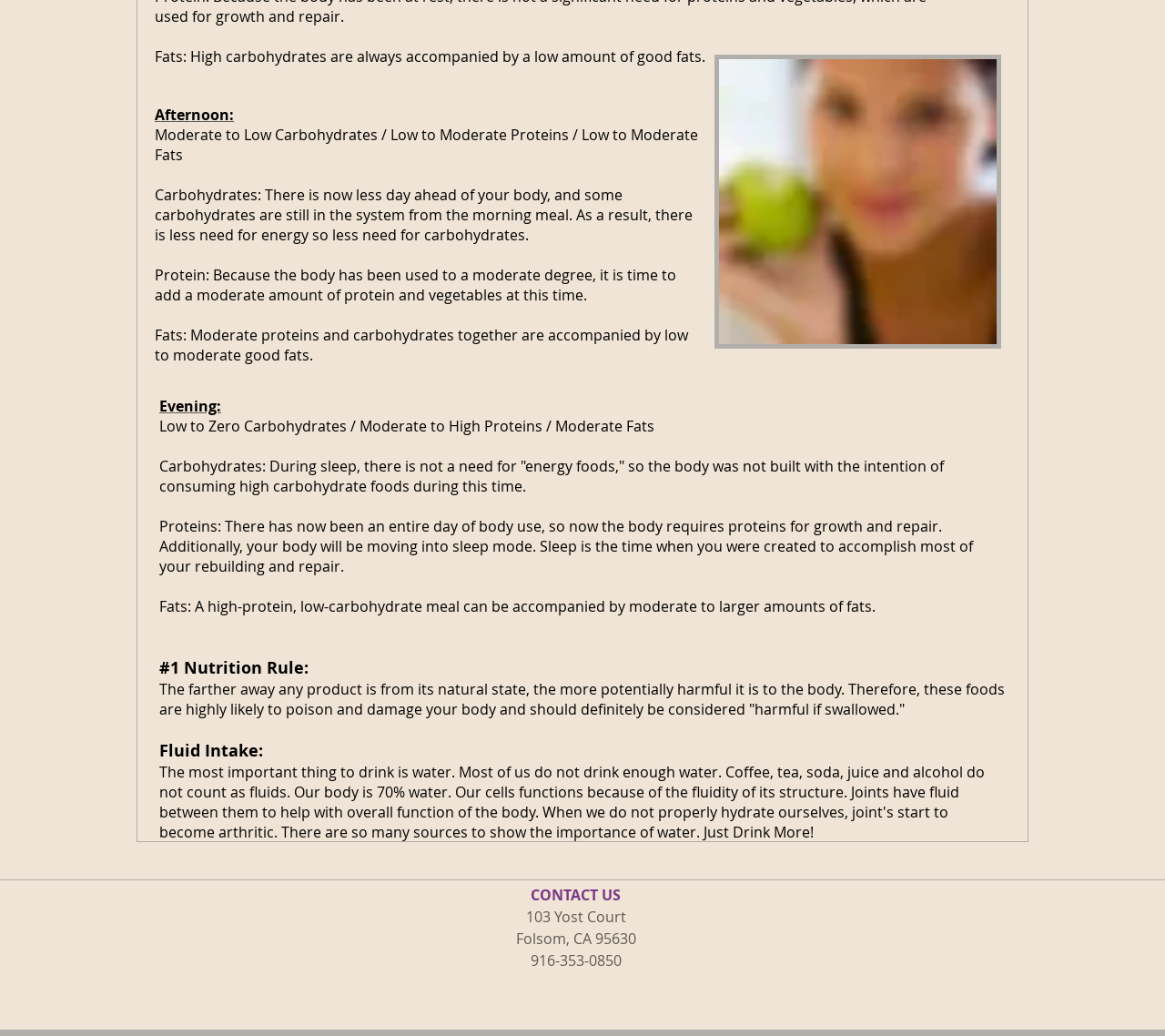Please give a one-word or short phrase response to the following question: 
What is the #1 Nutrition Rule?

Natural state